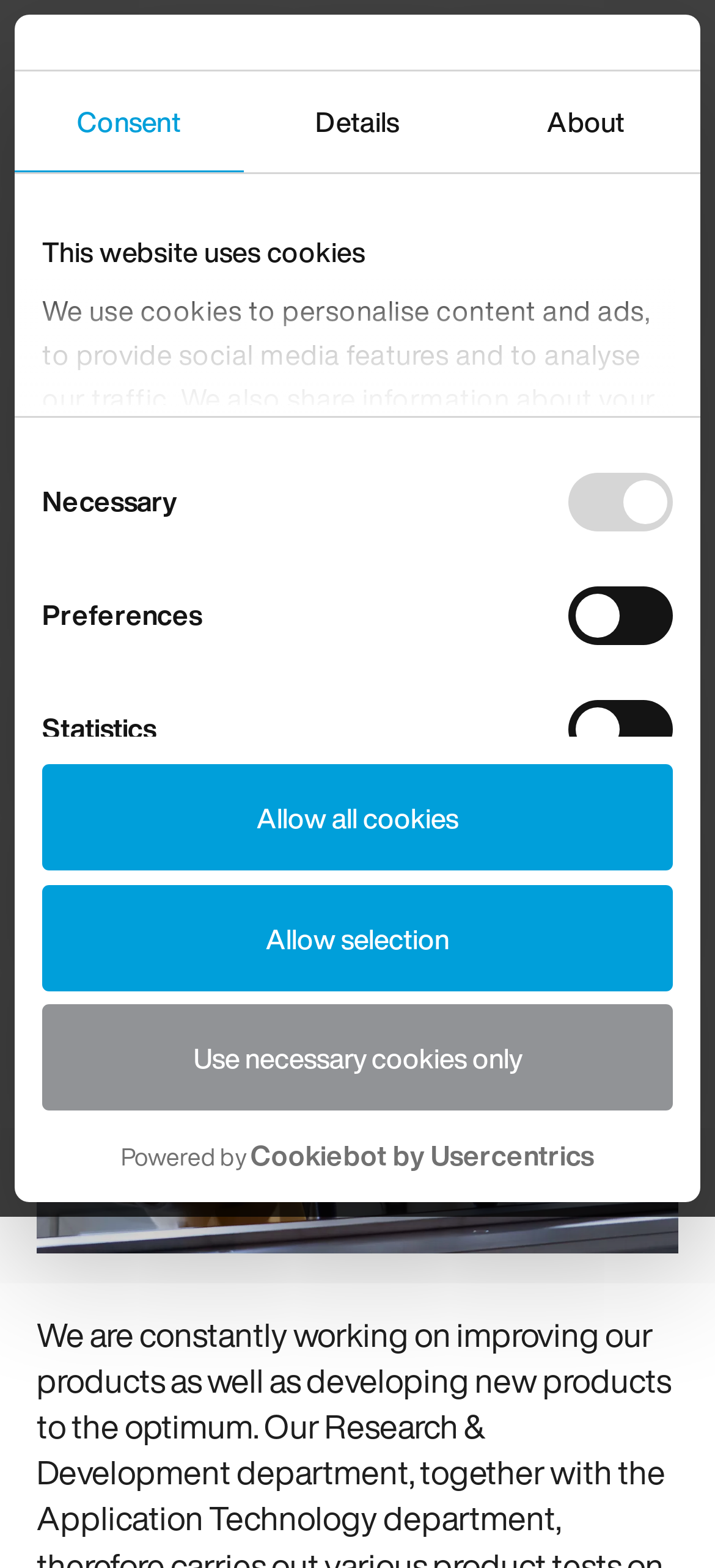What is the website about?
Answer the question based on the image using a single word or a brief phrase.

Polishing robot